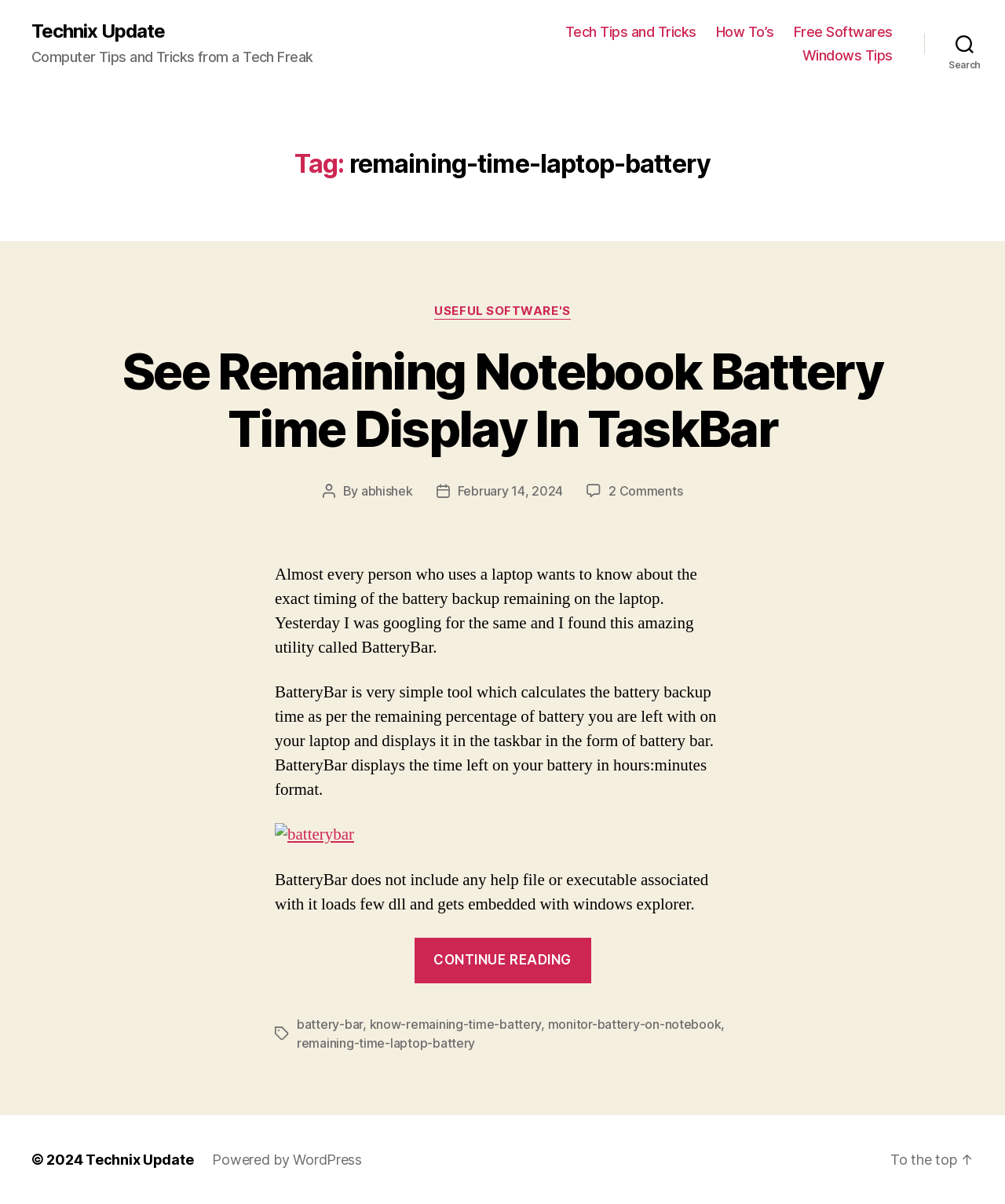Elaborate on the webpage's design and content in a detailed caption.

The webpage is about a blog post titled "See Remaining Notebook Battery Time Display In TaskBar" on the Technix Update website. At the top, there is a horizontal navigation bar with links to "Tech Tips and Tricks", "How To's", "Free Softwares", and "Windows Tips". On the top right, there is a search button.

Below the navigation bar, there is a main content area with a header section that displays the tag "remaining-time-laptop-battery". The article section is divided into several parts. The first part displays the title of the blog post, followed by a link to the same title. Below the title, there is a section with the categories "USEFUL SOFTWARE'S" and a link to it.

The main content of the blog post starts with a paragraph of text that discusses the importance of knowing the remaining battery time on a laptop. The text is followed by a link to the utility "BatteryBar" and an image of the same. The text continues to explain the features of BatteryBar, including its ability to display the remaining battery time in hours and minutes.

The blog post also includes information about the author, "abhishek", and the post date, "February 14, 2024". There is a link to 2 comments on the post. At the bottom of the article, there are links to related tags, including "battery-bar", "know-remaining-time-battery", "monitor-battery-on-notebook", and "remaining-time-laptop-battery".

Finally, at the bottom of the webpage, there is a footer section with copyright information, links to "Technix Update" and "Powered by WordPress", and a link to "To the top".